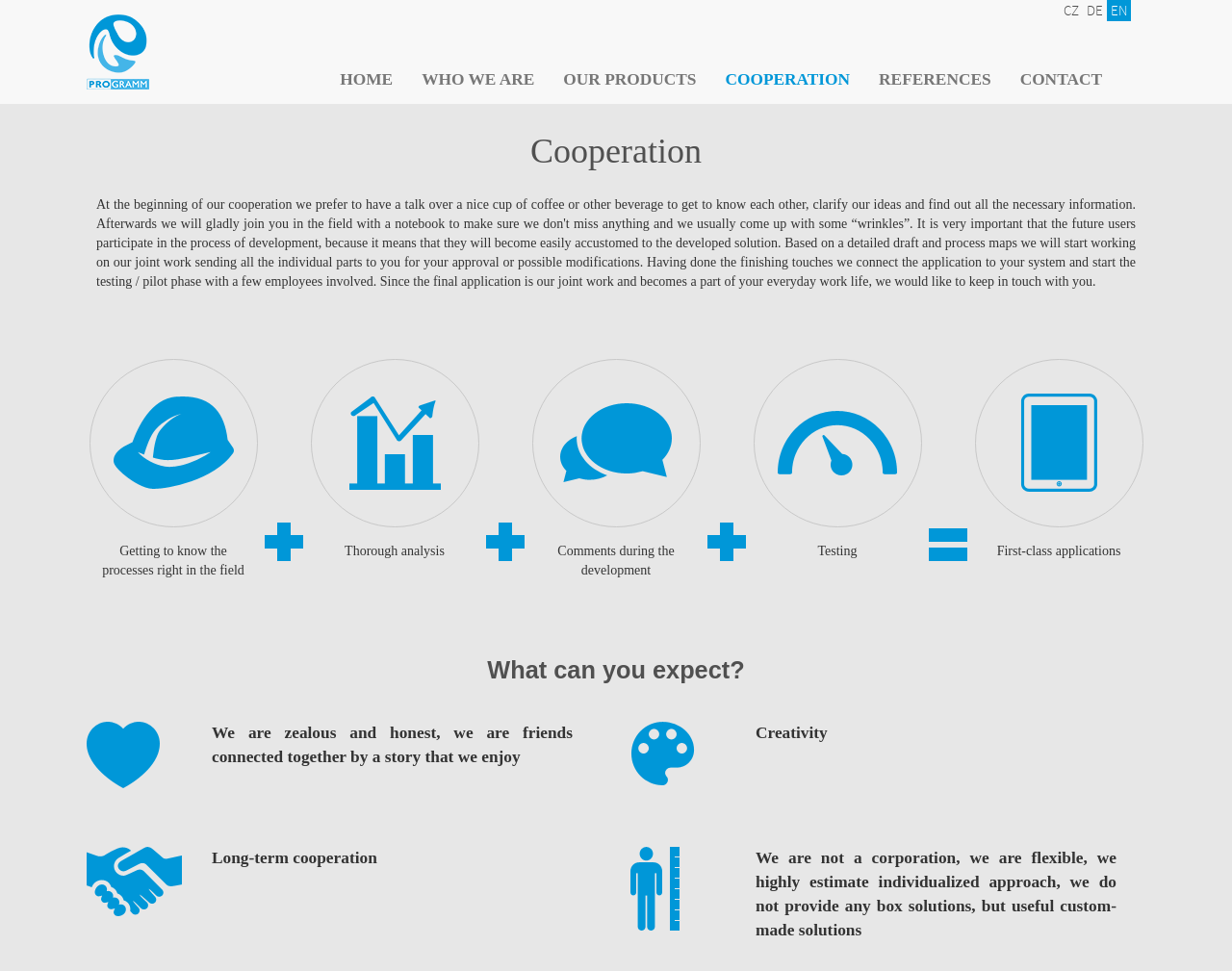What is the third step in the cooperation process?
Could you please answer the question thoroughly and with as much detail as possible?

The third step in the cooperation process is 'Comments during the development', which is indicated by the image 'Připomínkování' and the text 'Comments during the development'.